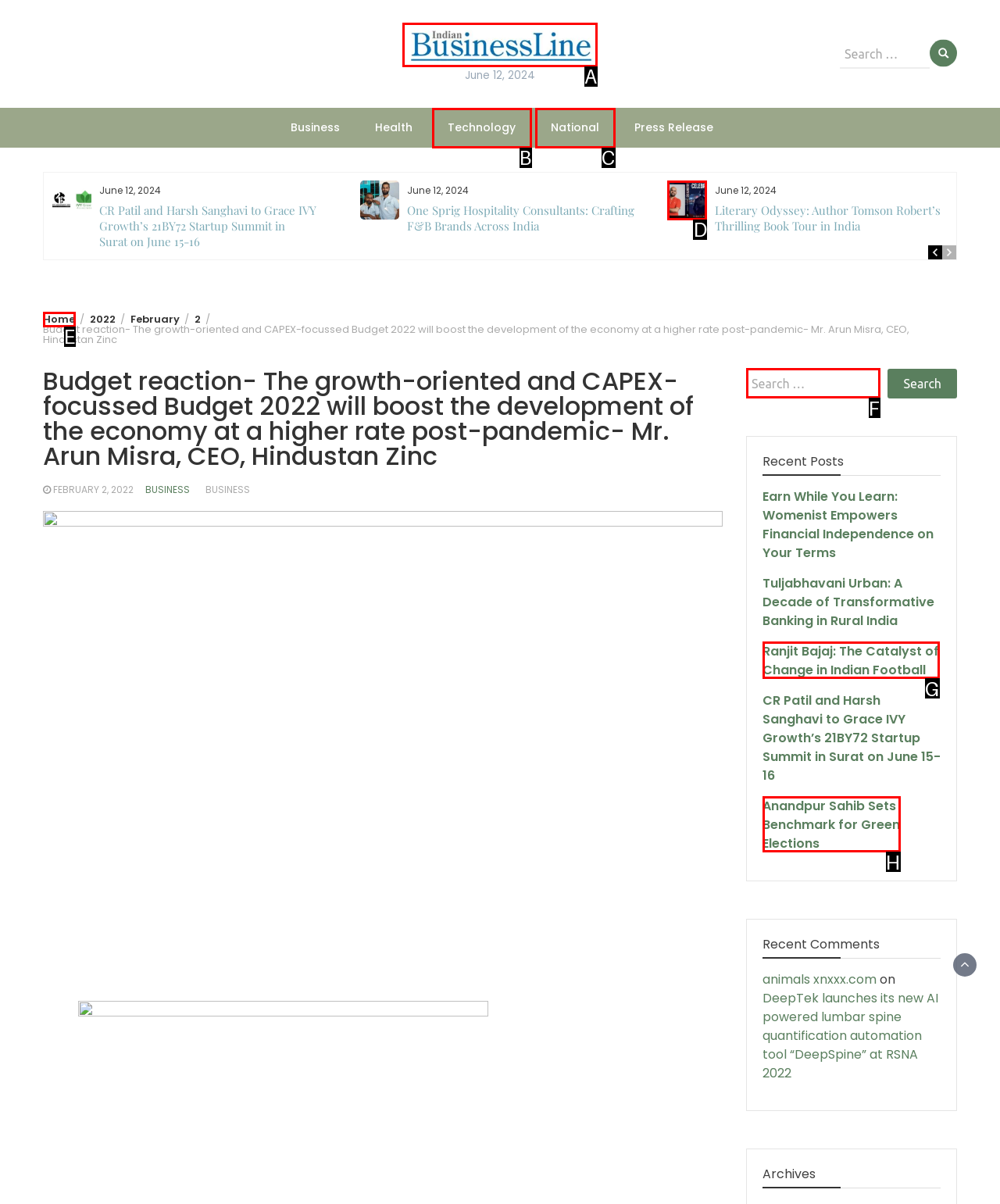Choose the option that aligns with the description: Technology
Respond with the letter of the chosen option directly.

B